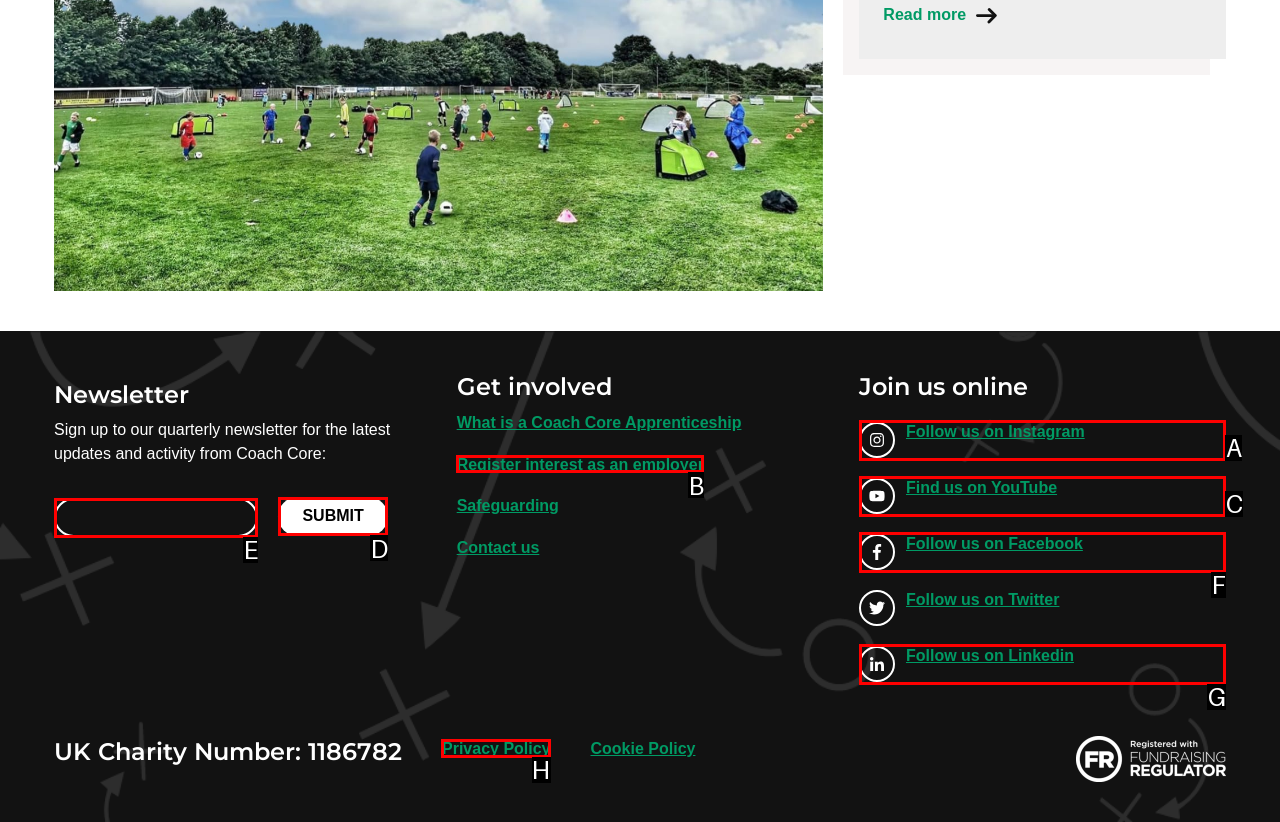Tell me which option I should click to complete the following task: Read the Privacy Policy
Answer with the option's letter from the given choices directly.

H